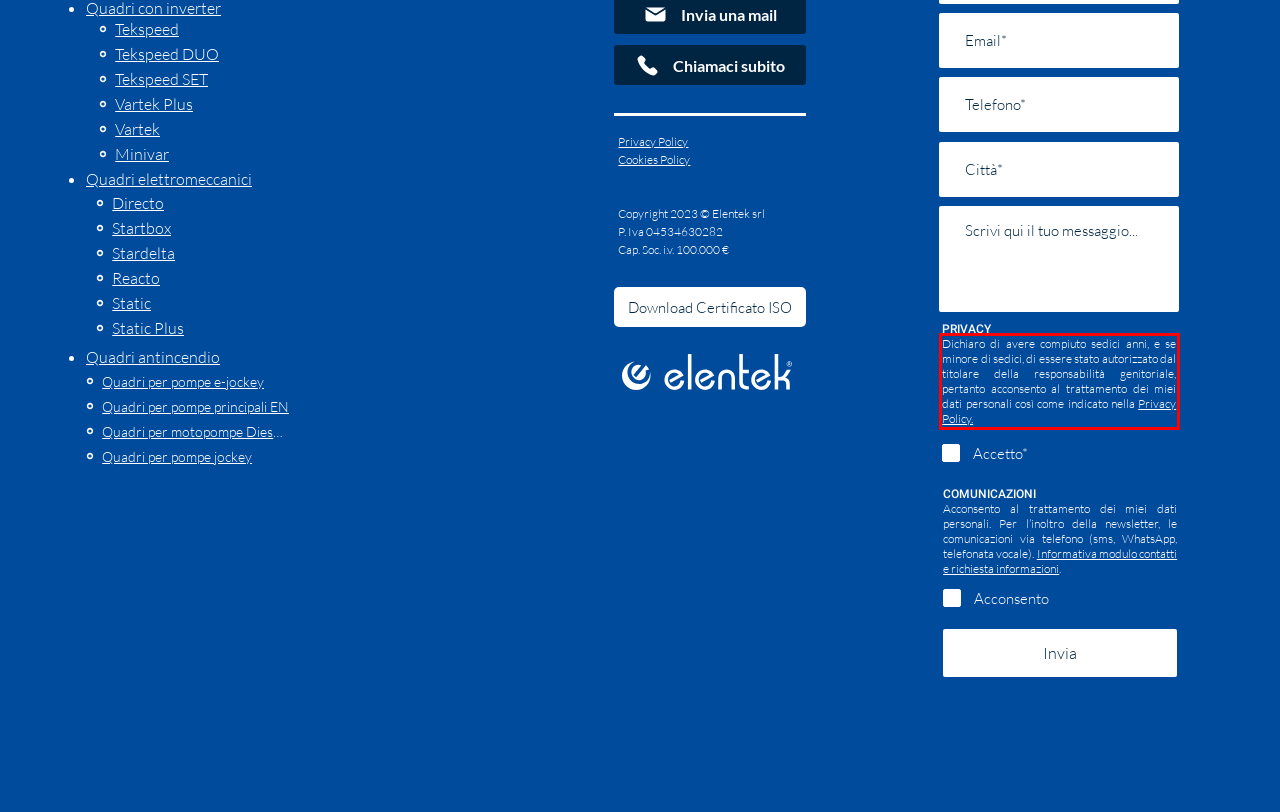The screenshot you have been given contains a UI element surrounded by a red rectangle. Use OCR to read and extract the text inside this red rectangle.

Dichiaro di avere compiuto sedici anni, e se minore di sedici, di essere stato autorizzato dal titolare della responsabilità genitoriale, pertanto acconsento al trattamento dei miei dati personali così come indicato nella Privacy Policy.